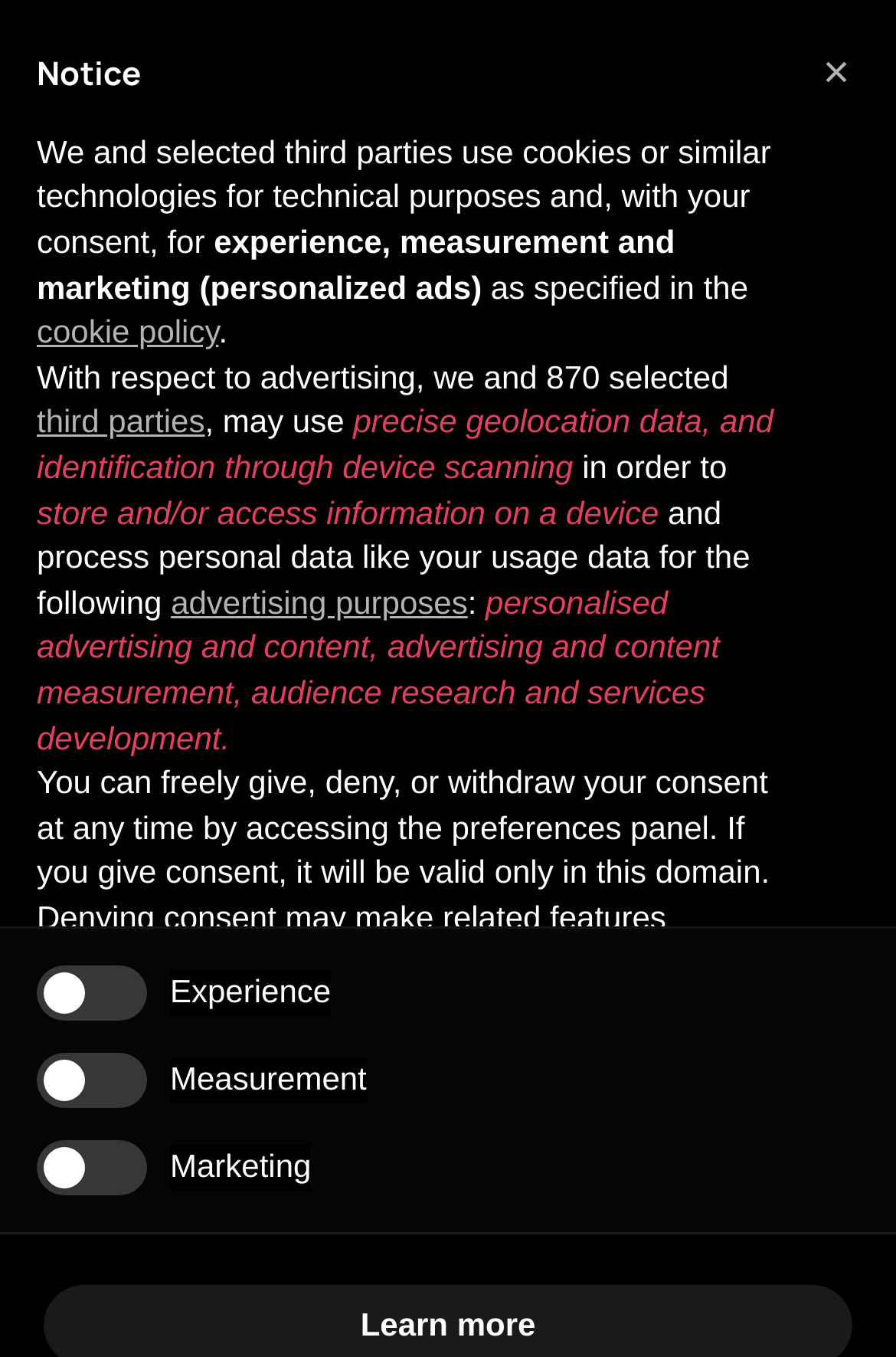Please find the bounding box coordinates of the clickable region needed to complete the following instruction: "Check the 'Experience' checkbox". The bounding box coordinates must consist of four float numbers between 0 and 1, i.e., [left, top, right, bottom].

[0.041, 0.711, 0.164, 0.752]